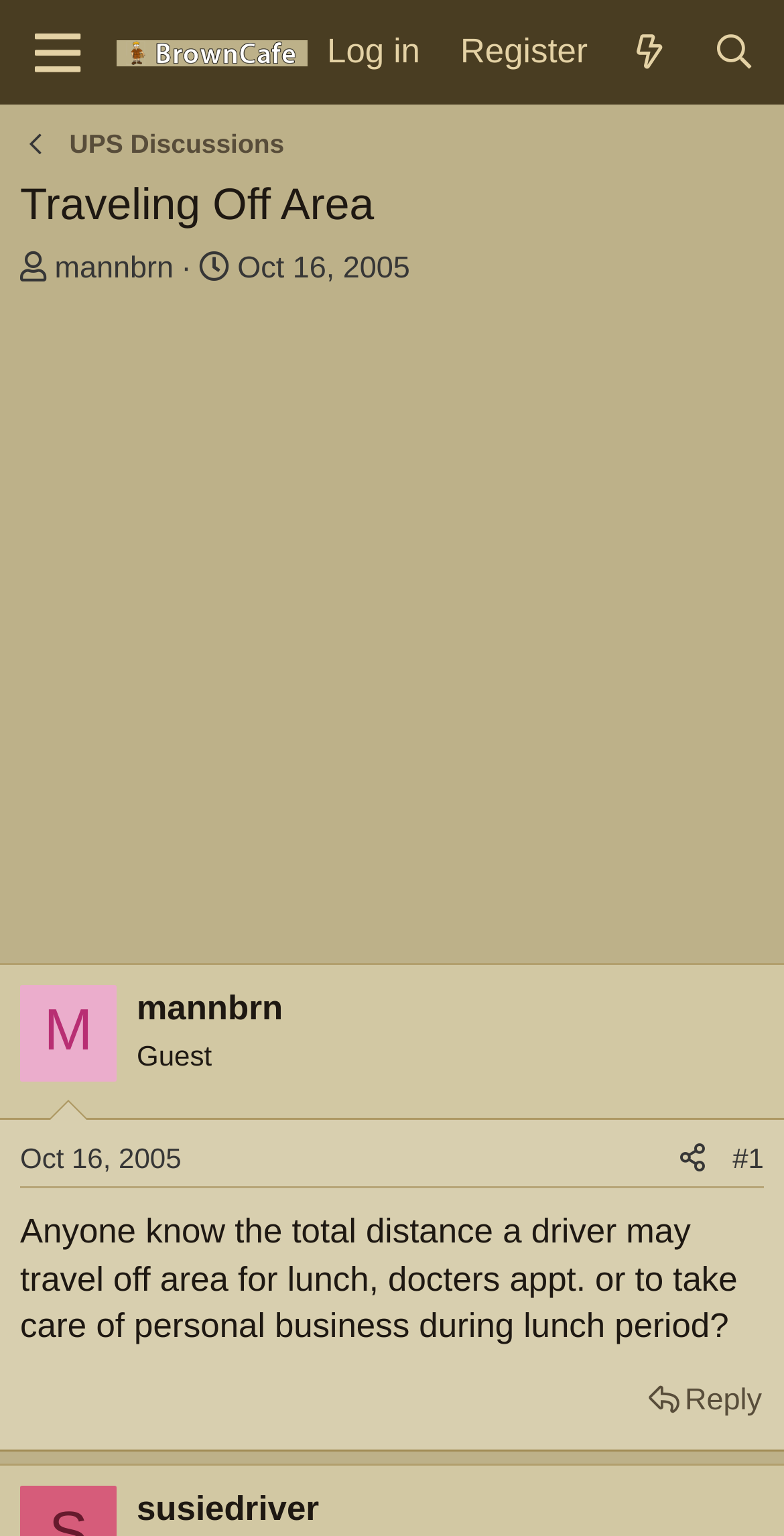Please give a one-word or short phrase response to the following question: 
What is the purpose of the 'Reply' button?

To reply to the thread